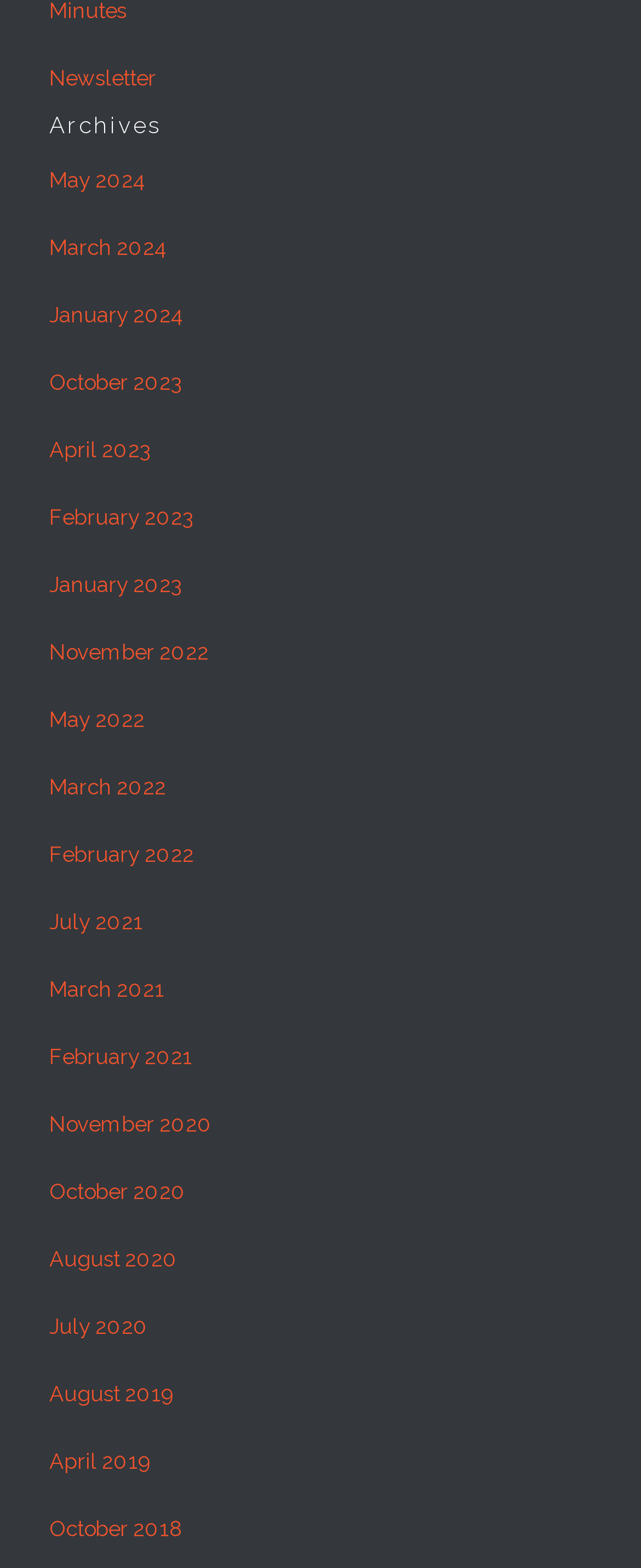Could you highlight the region that needs to be clicked to execute the instruction: "Go to May 2024 newsletter"?

[0.077, 0.107, 0.228, 0.123]